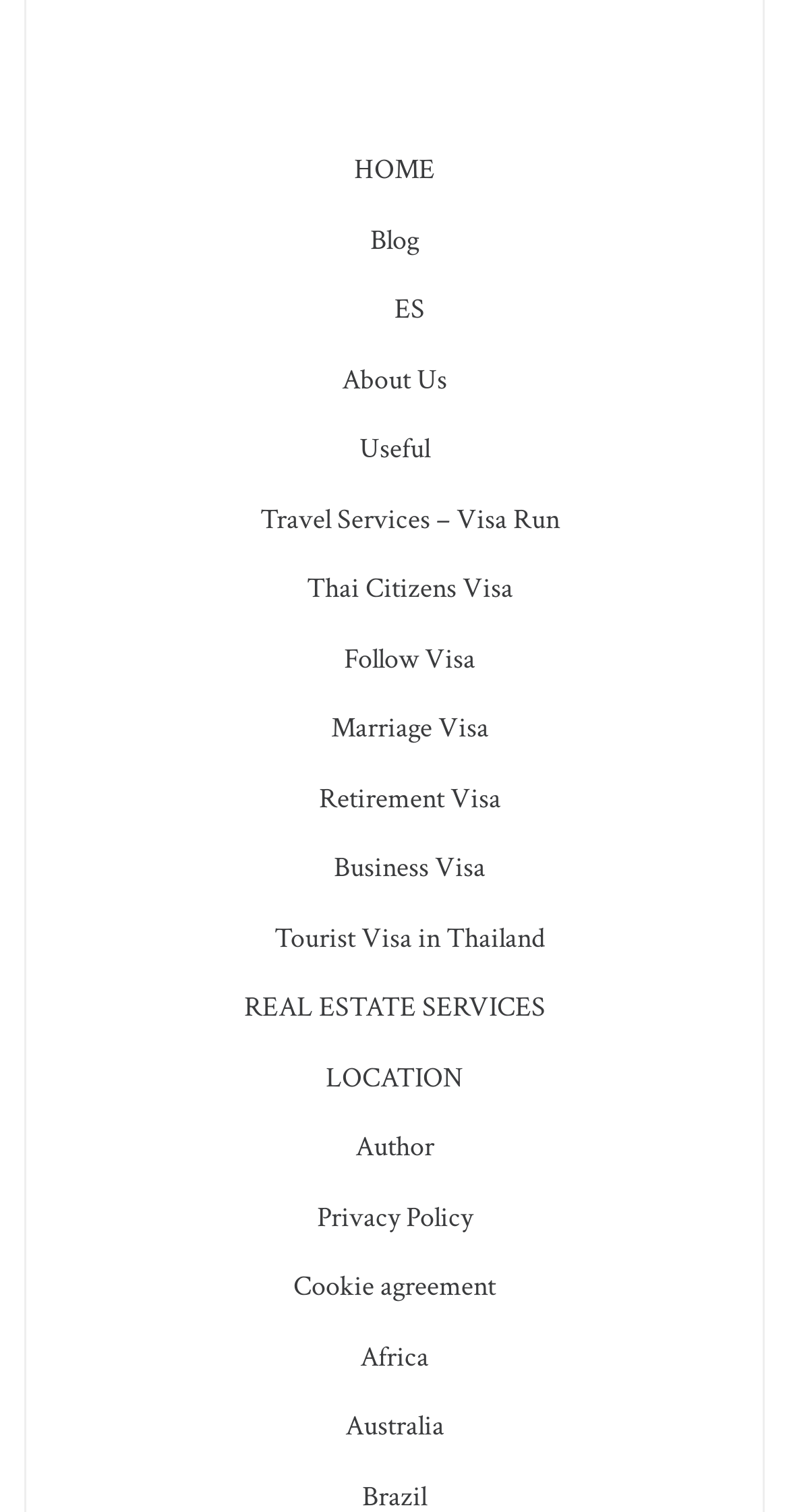Locate the bounding box coordinates of the element that should be clicked to execute the following instruction: "explore real estate services".

[0.309, 0.655, 0.691, 0.679]